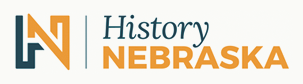What is the purpose of the organization?
Based on the visual, give a brief answer using one word or a short phrase.

Preserving and promoting Nebraska's history